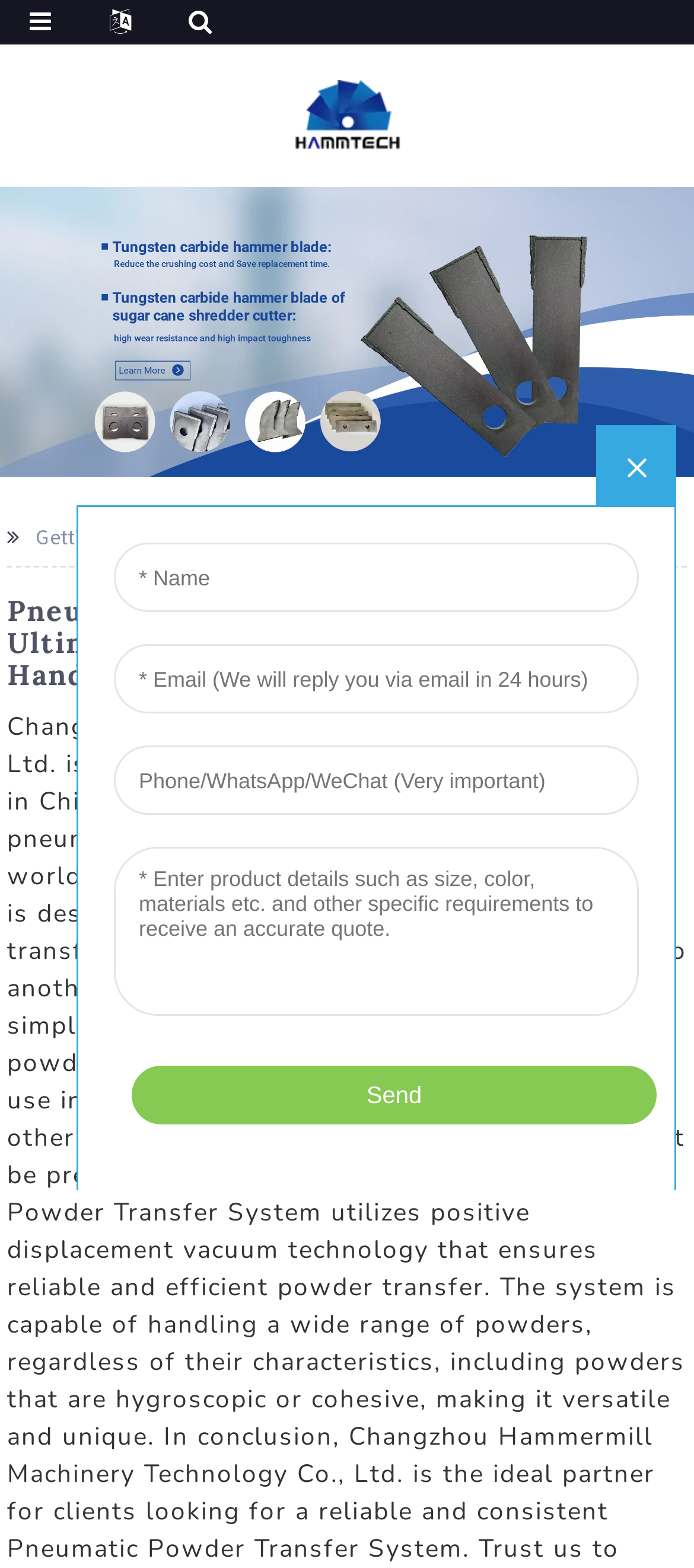Provide a single word or phrase to answer the given question: 
What is the purpose of the 'Getting started' section?

Unknown